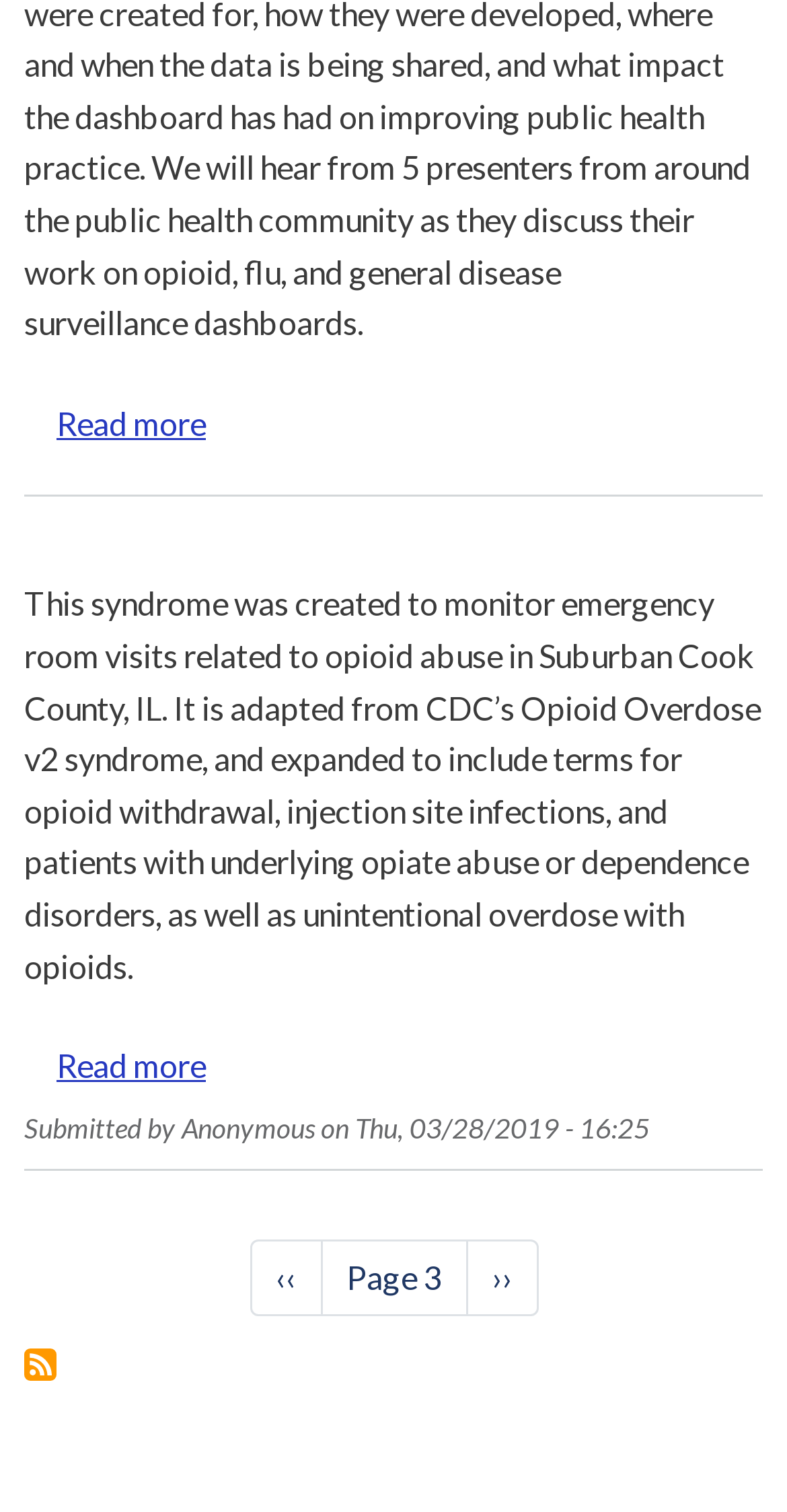Using a single word or phrase, answer the following question: 
What is the date of the article submission?

Thursday, March 28, 2019